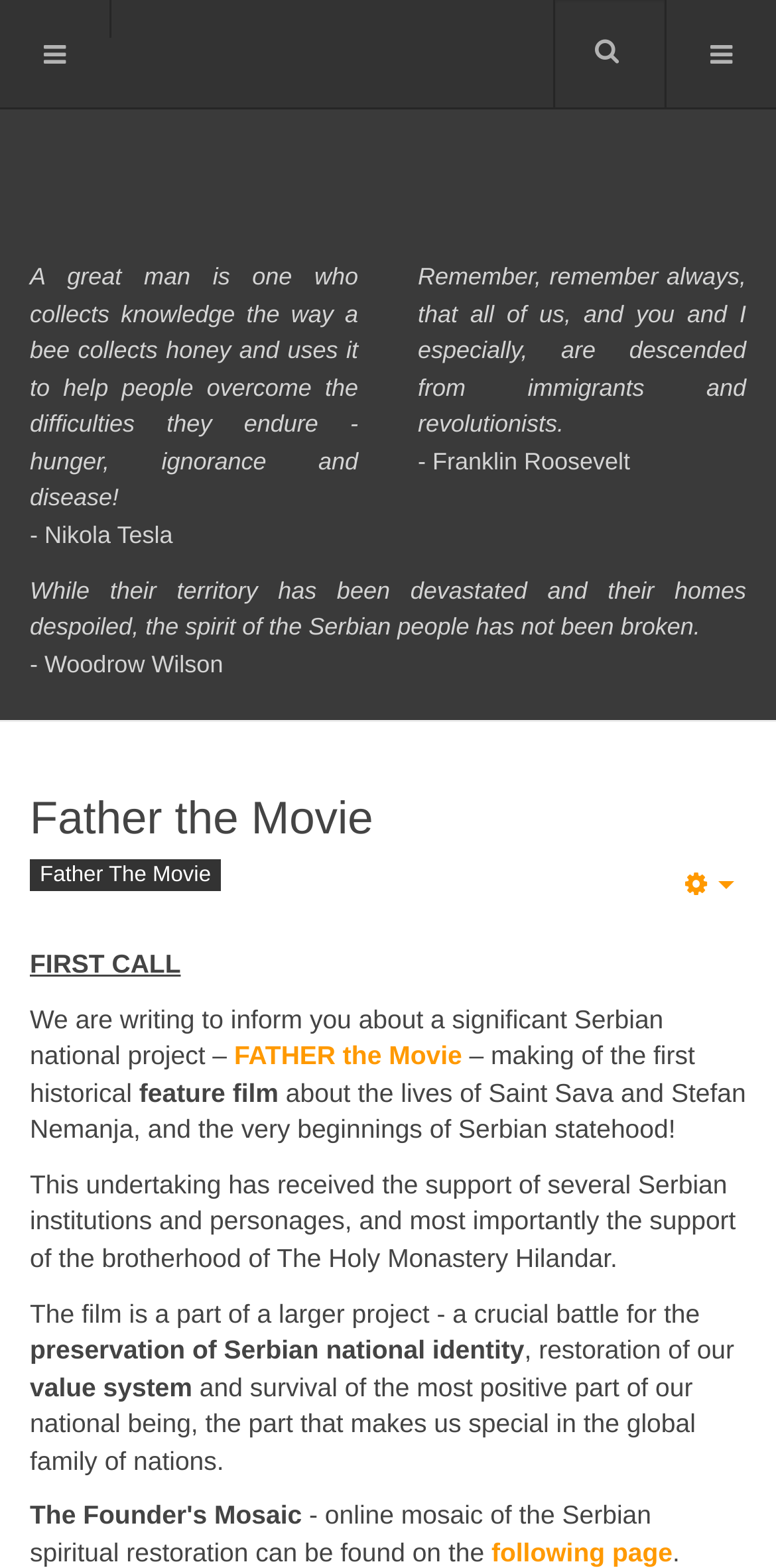Answer the following query concisely with a single word or phrase:
What is the theme of the quotes on the webpage?

Inspiration and national identity